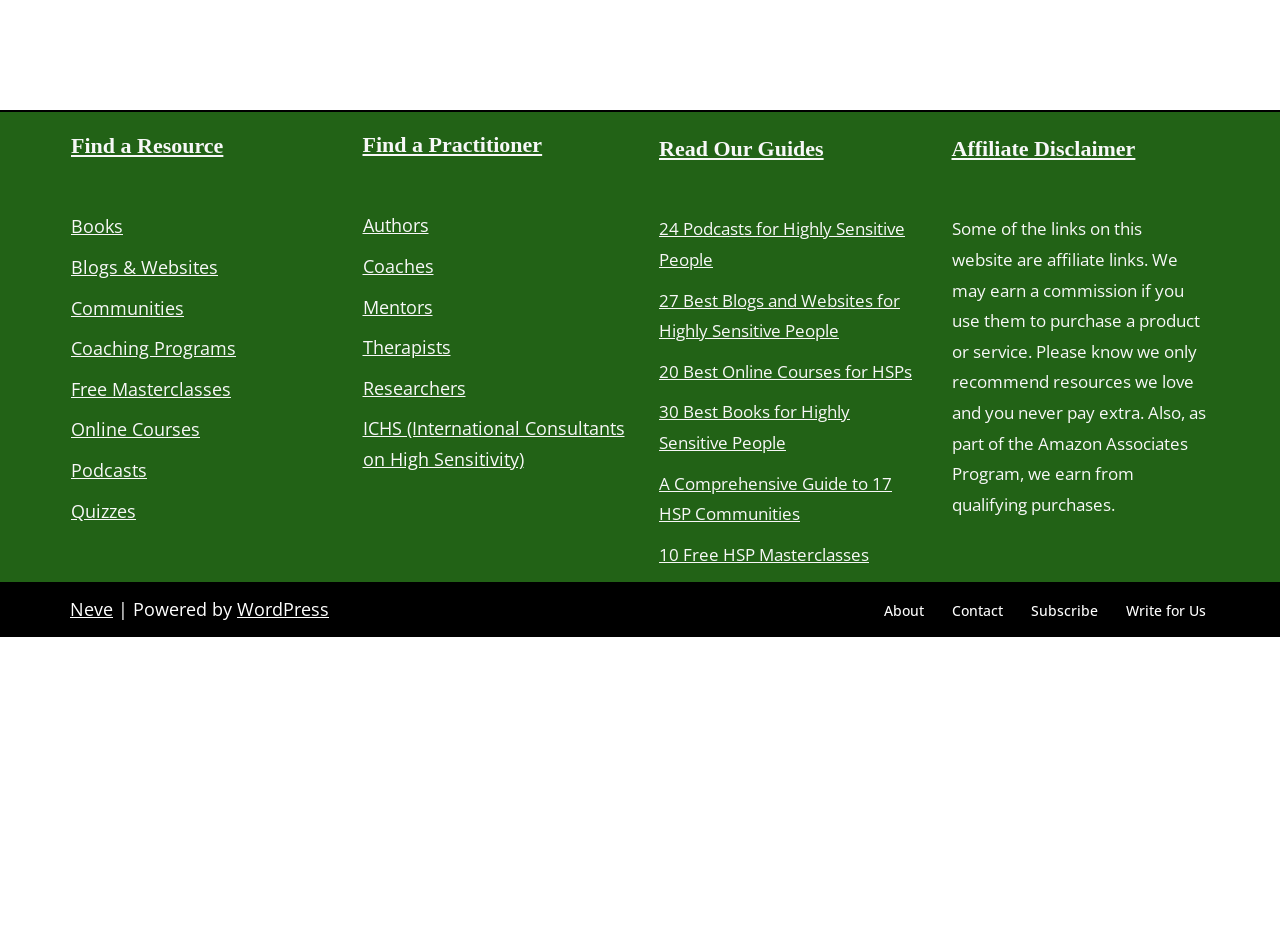Please find the bounding box coordinates of the element that you should click to achieve the following instruction: "View uploaded presentations". The coordinates should be presented as four float numbers between 0 and 1: [left, top, right, bottom].

None